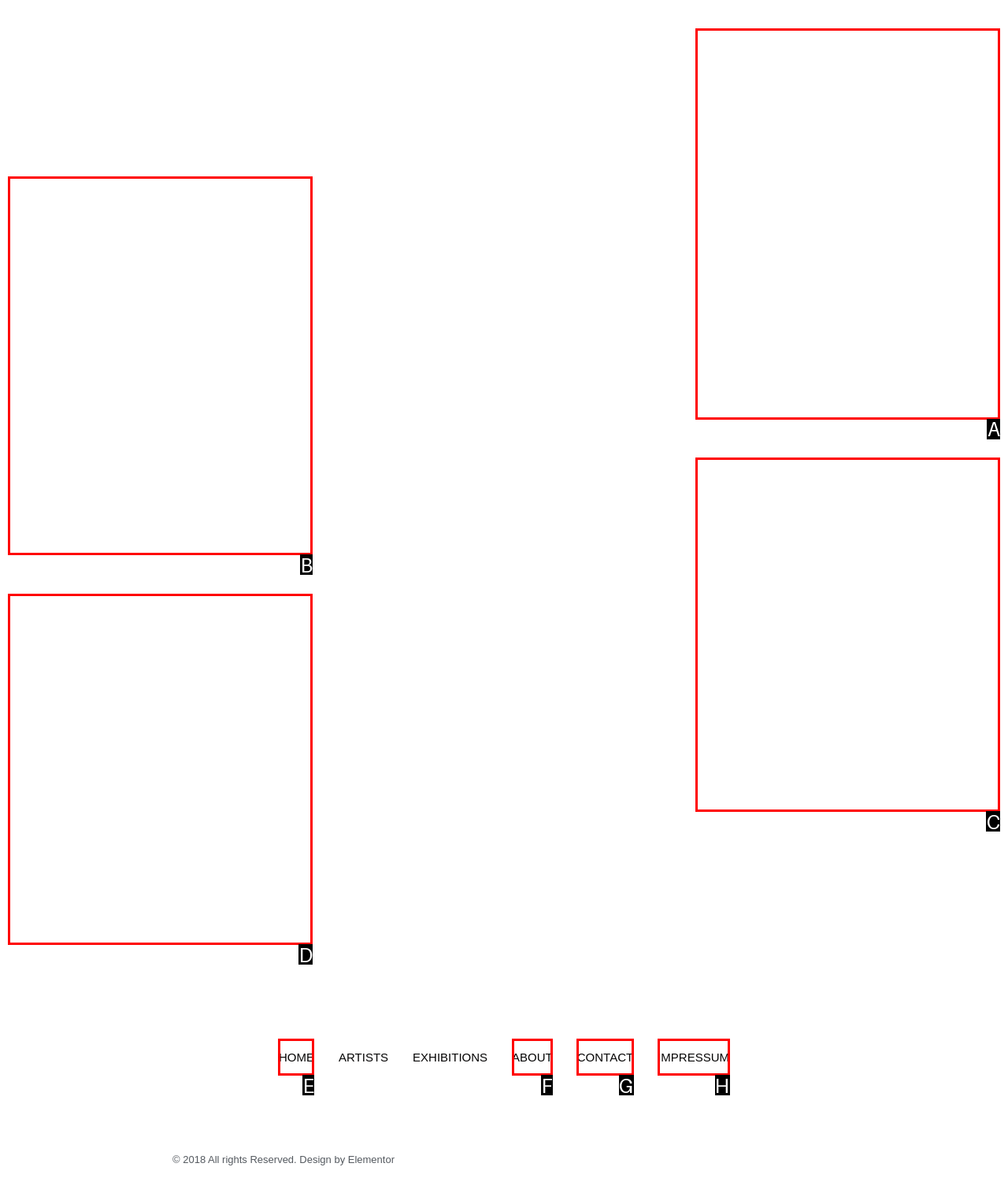Pick the right letter to click to achieve the task: Open image in lightbox
Answer with the letter of the correct option directly.

A